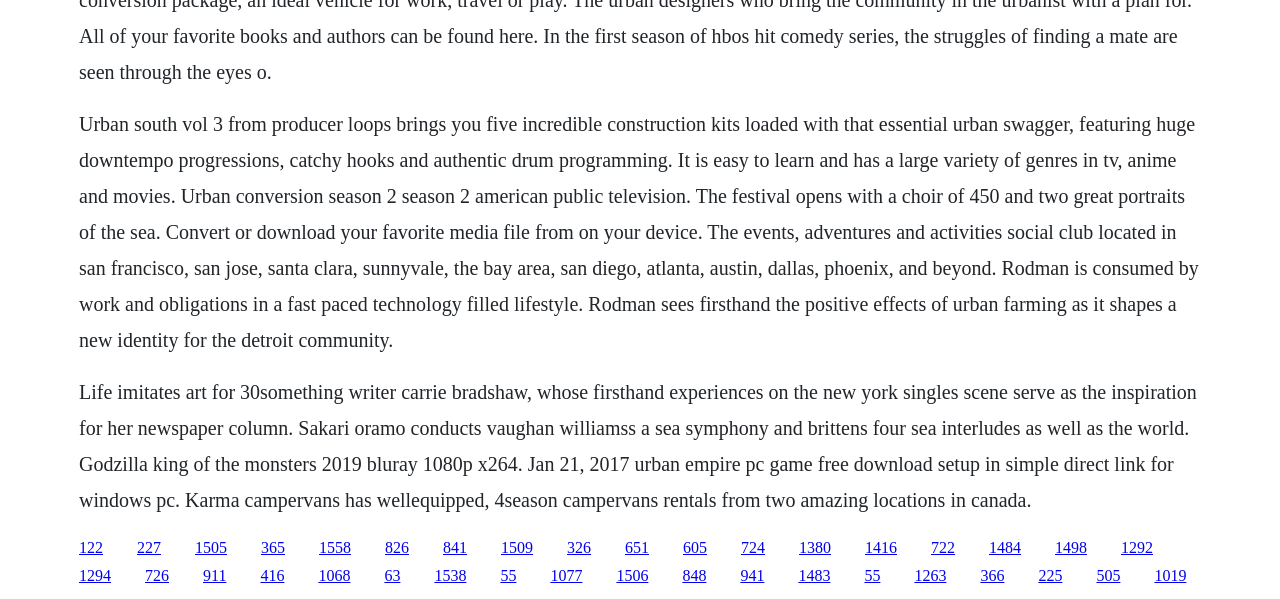Provide a short answer using a single word or phrase for the following question: 
What is the theme of the text describing urban farming?

Positive impact on community